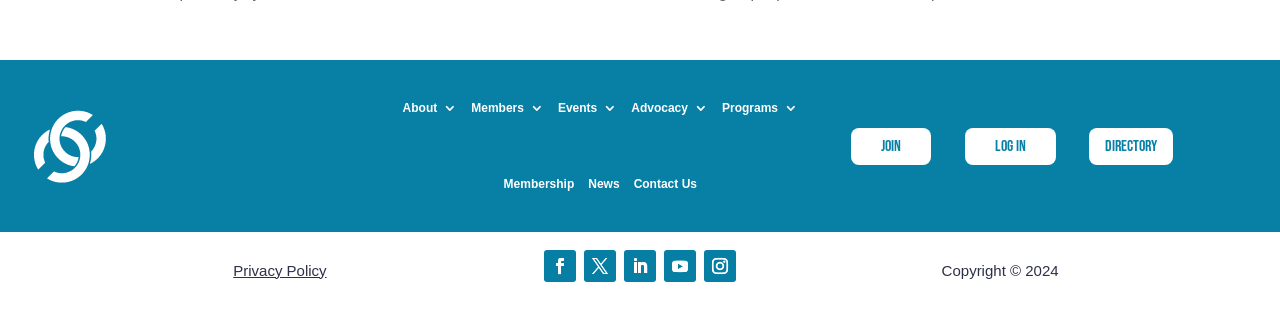Locate the bounding box coordinates of the element that should be clicked to execute the following instruction: "Click on About".

[0.315, 0.227, 0.357, 0.472]